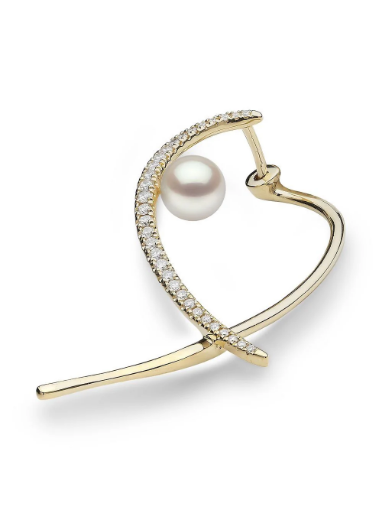What is the purpose of the earrings?
Please provide a single word or phrase as your answer based on the image.

To add glamour